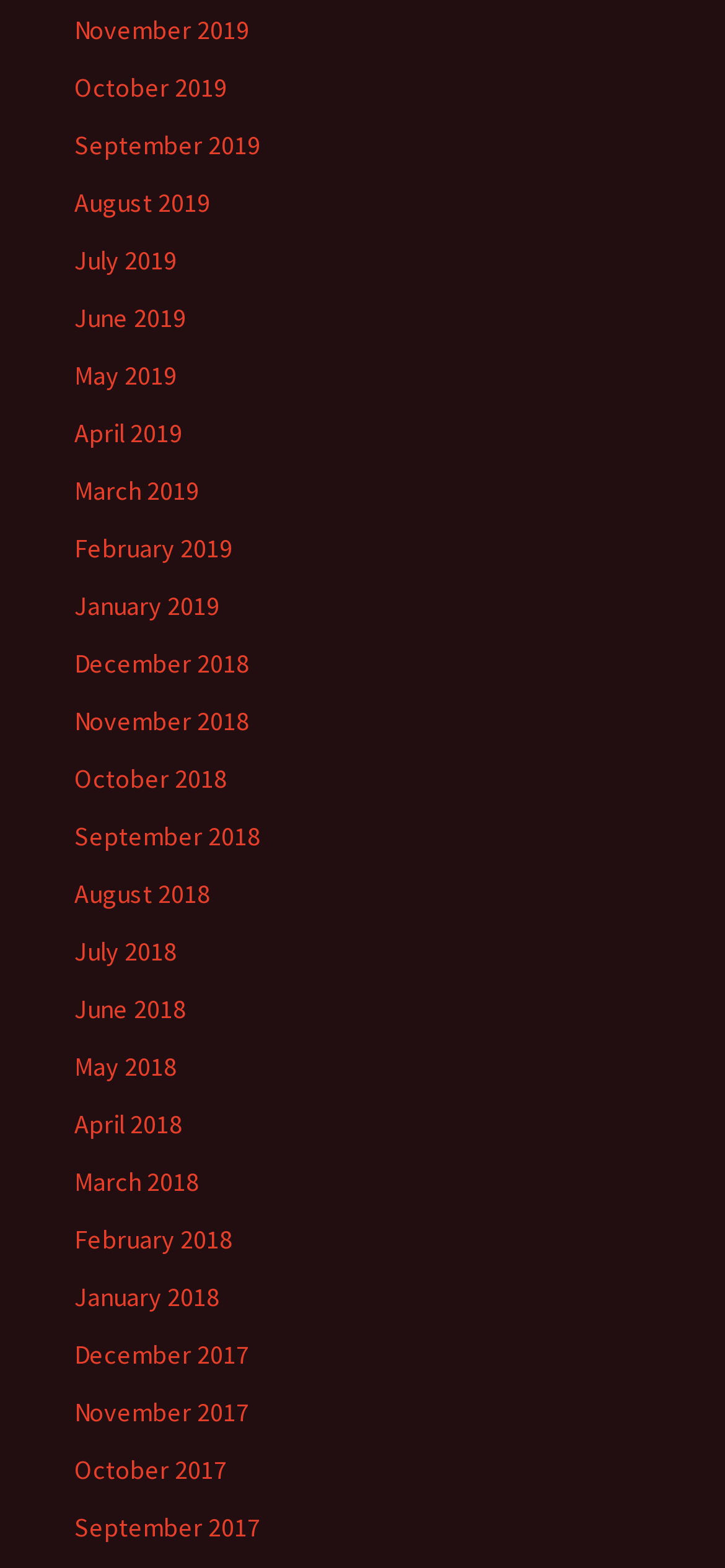Please examine the image and provide a detailed answer to the question: What is the pattern of the month links?

I observed that the link elements are listed in a chronological order, with each link representing a month and year, suggesting that they are monthly archives.